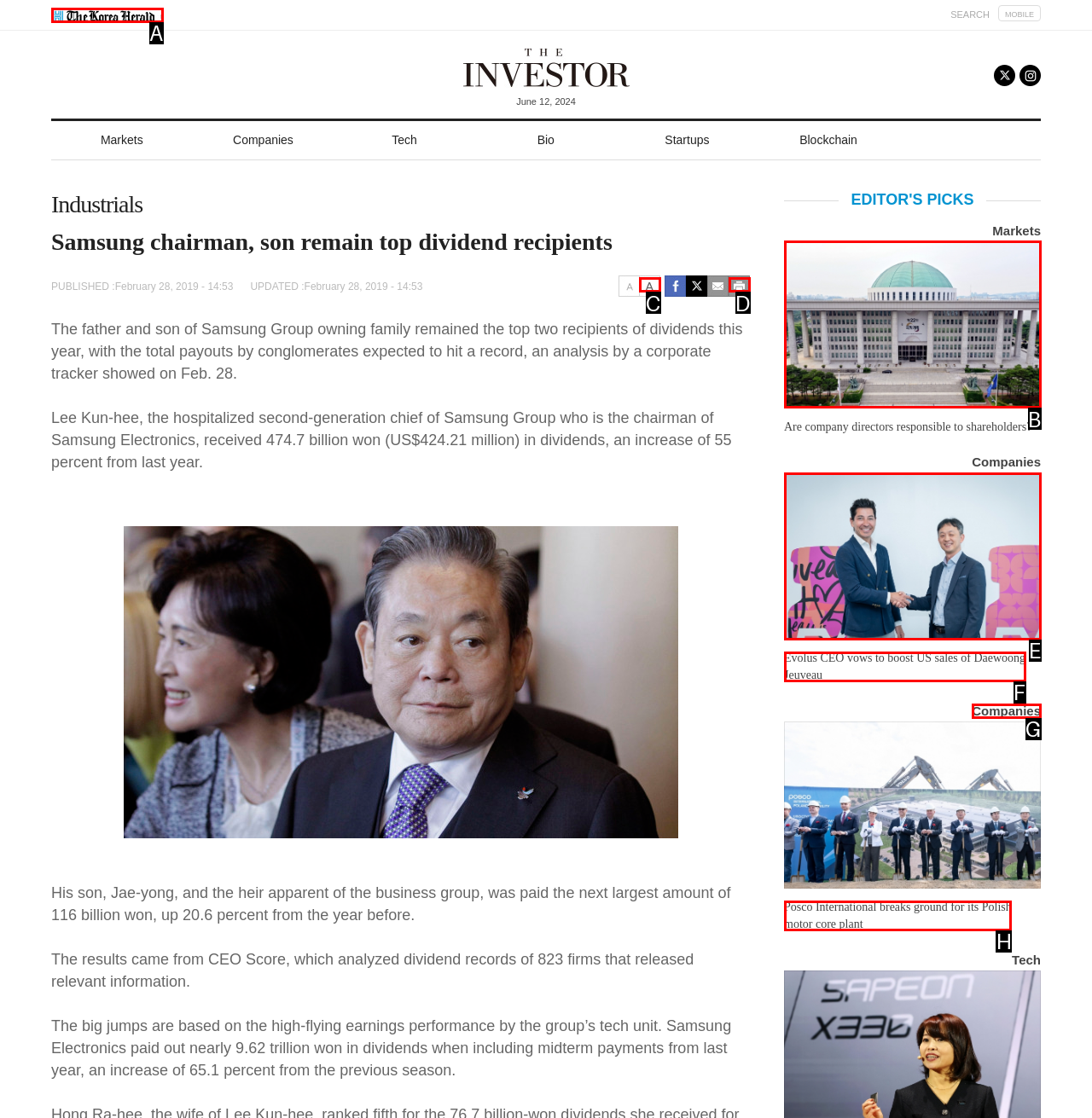Determine which UI element matches this description: aria-label="Instagram"
Reply with the appropriate option's letter.

None